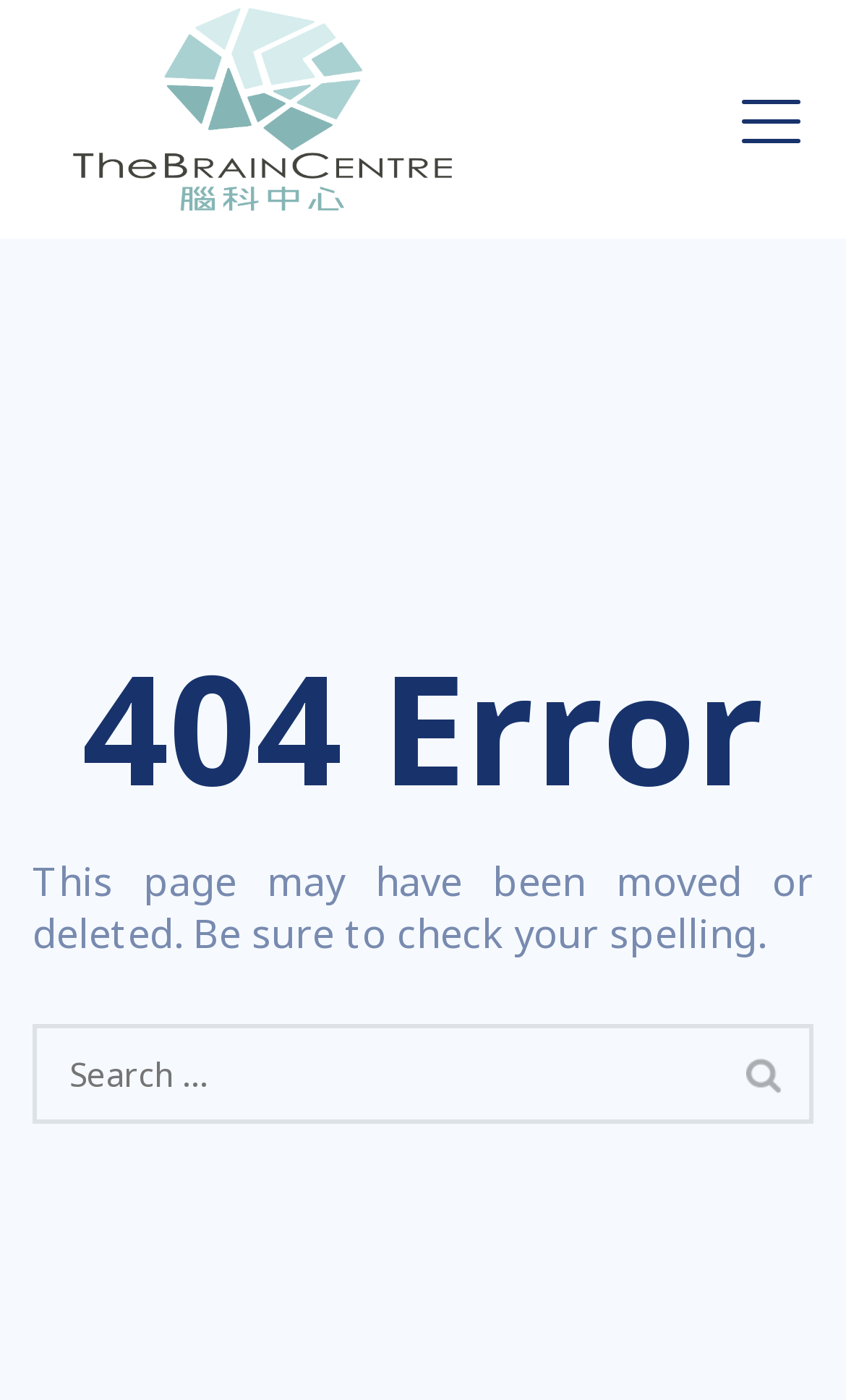What is the position of the search box on the page?
Give a one-word or short-phrase answer derived from the screenshot.

Bottom left